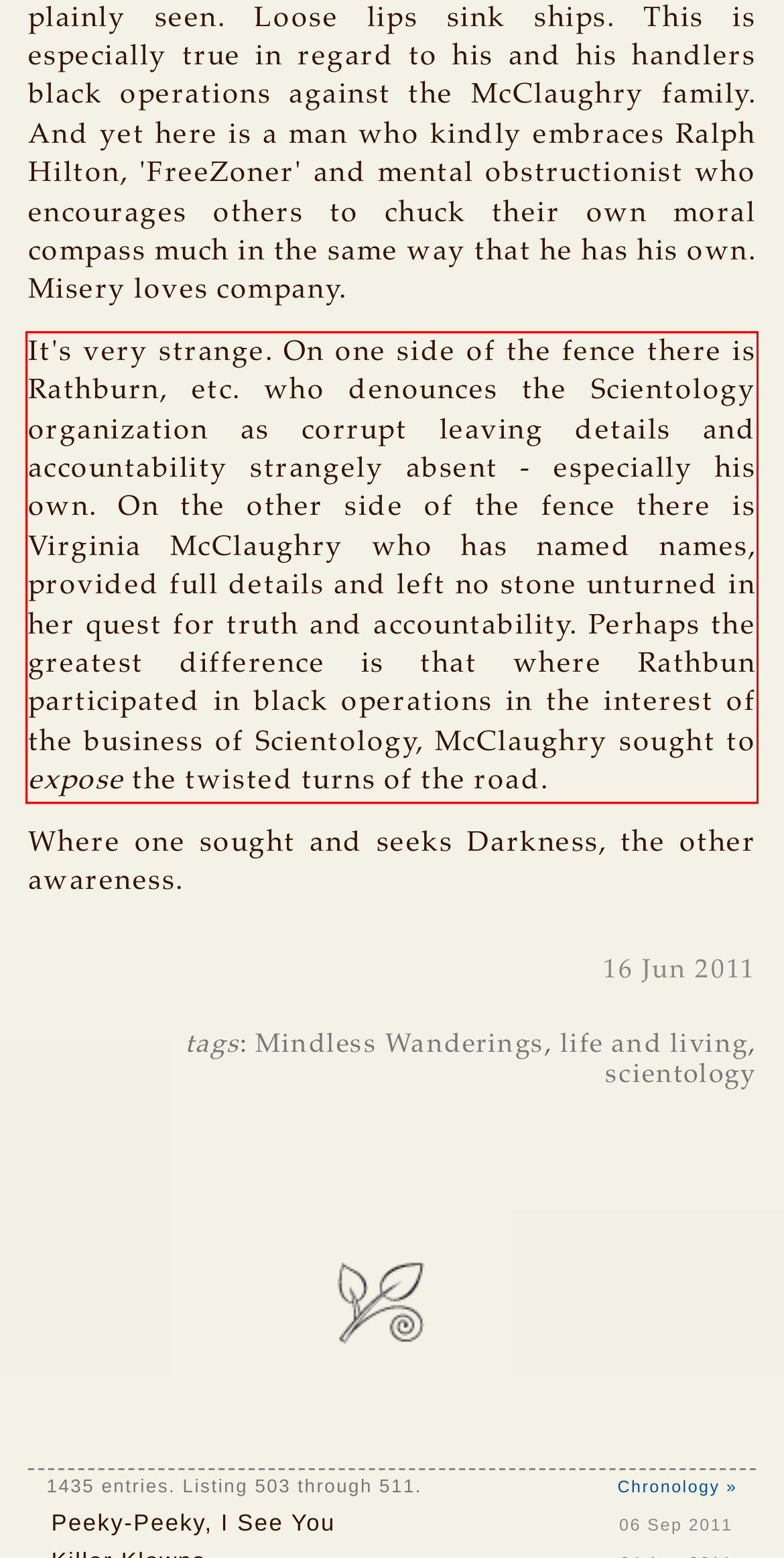Within the screenshot of the webpage, there is a red rectangle. Please recognize and generate the text content inside this red bounding box.

It's very strange. On one side of the fence there is Rathburn, etc. who denounces the Scientology organization as corrupt leaving details and accountability strangely absent - especially his own. On the other side of the fence there is Virginia McClaughry who has named names, provided full details and left no stone unturned in her quest for truth and accountability. Perhaps the greatest difference is that where Rathbun participated in black operations in the interest of the business of Scientology, McClaughry sought to expose the twisted turns of the road.